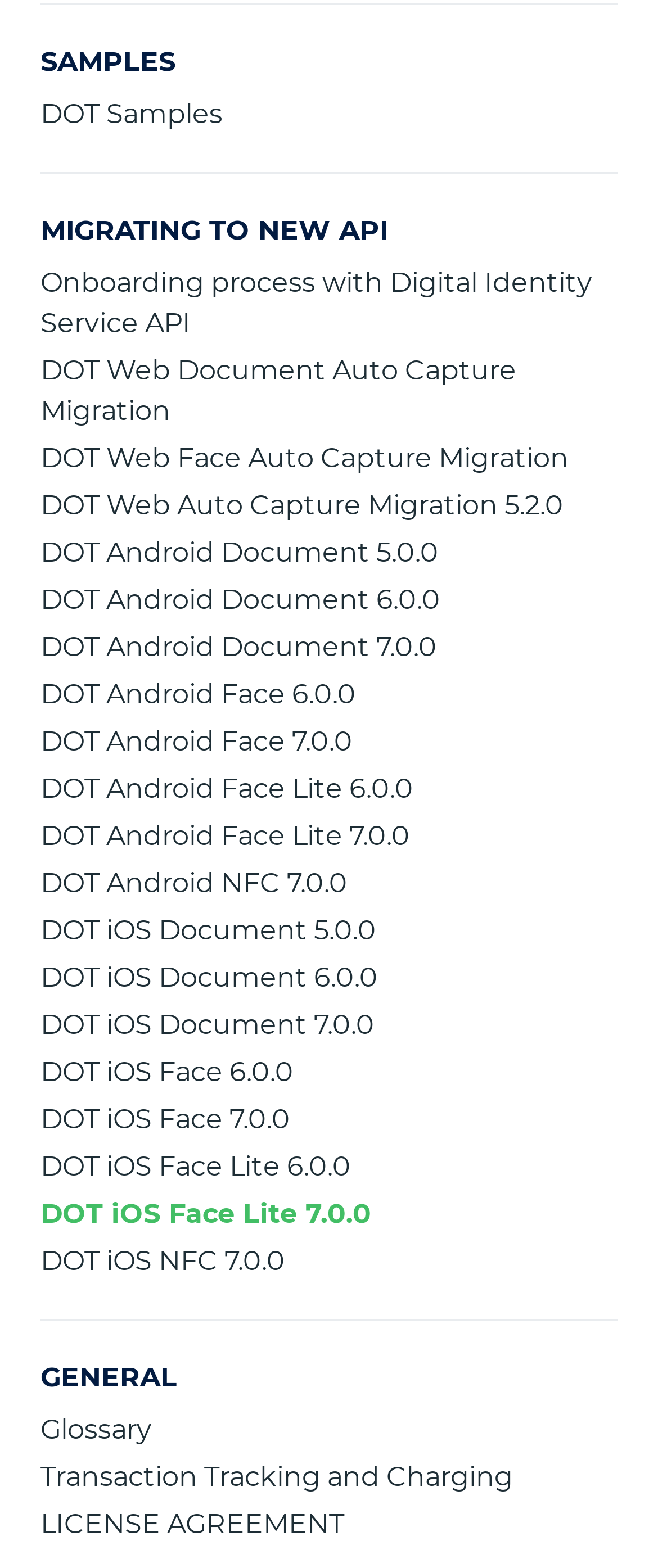Identify the bounding box coordinates for the UI element described by the following text: "DOT iOS Face 6.0.0". Provide the coordinates as four float numbers between 0 and 1, in the format [left, top, right, bottom].

[0.062, 0.669, 0.938, 0.699]